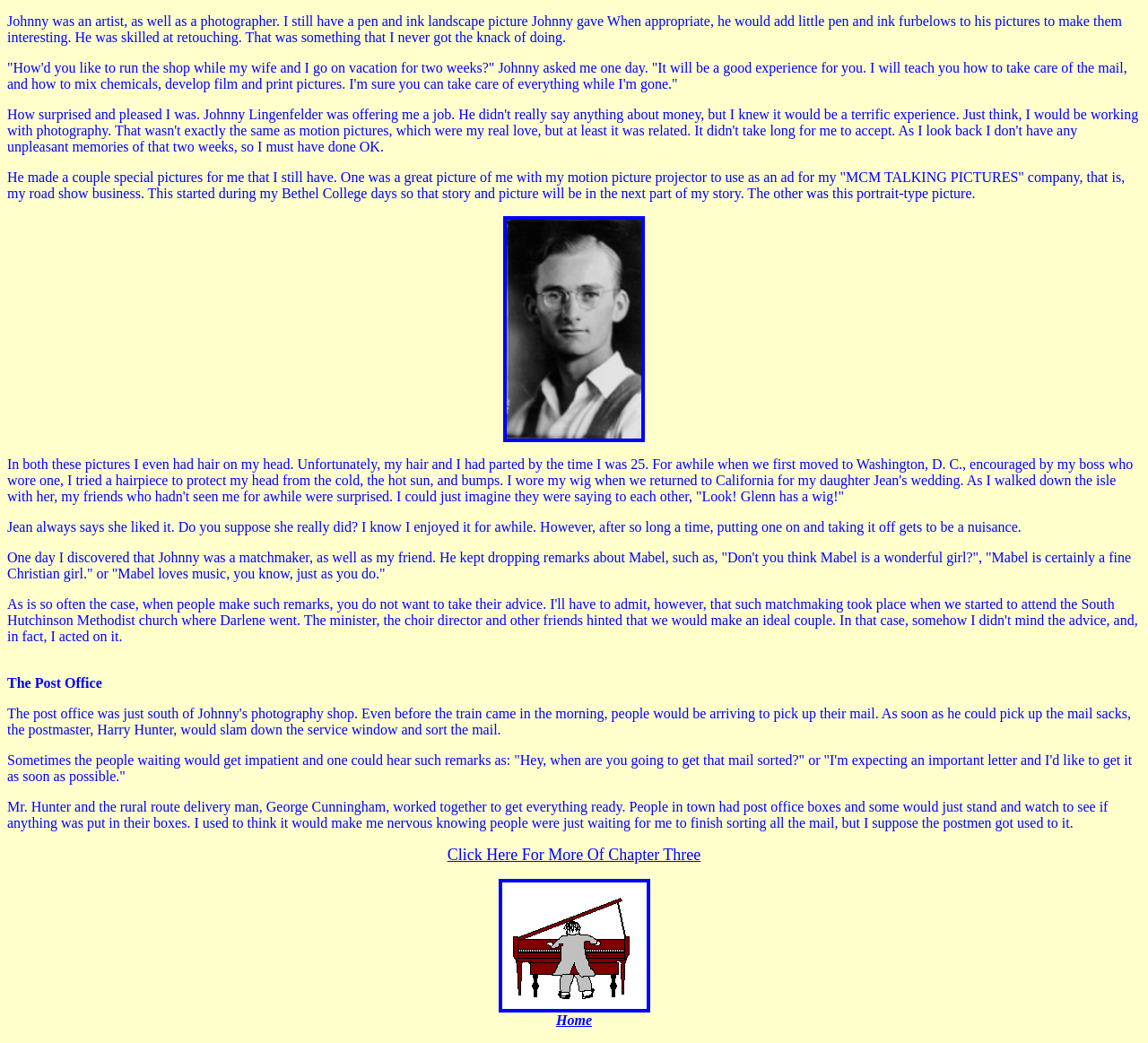Find and provide the bounding box coordinates for the UI element described here: "parent_node: Home". The coordinates should be given as four float numbers between 0 and 1: [left, top, right, bottom].

[0.434, 0.959, 0.566, 0.973]